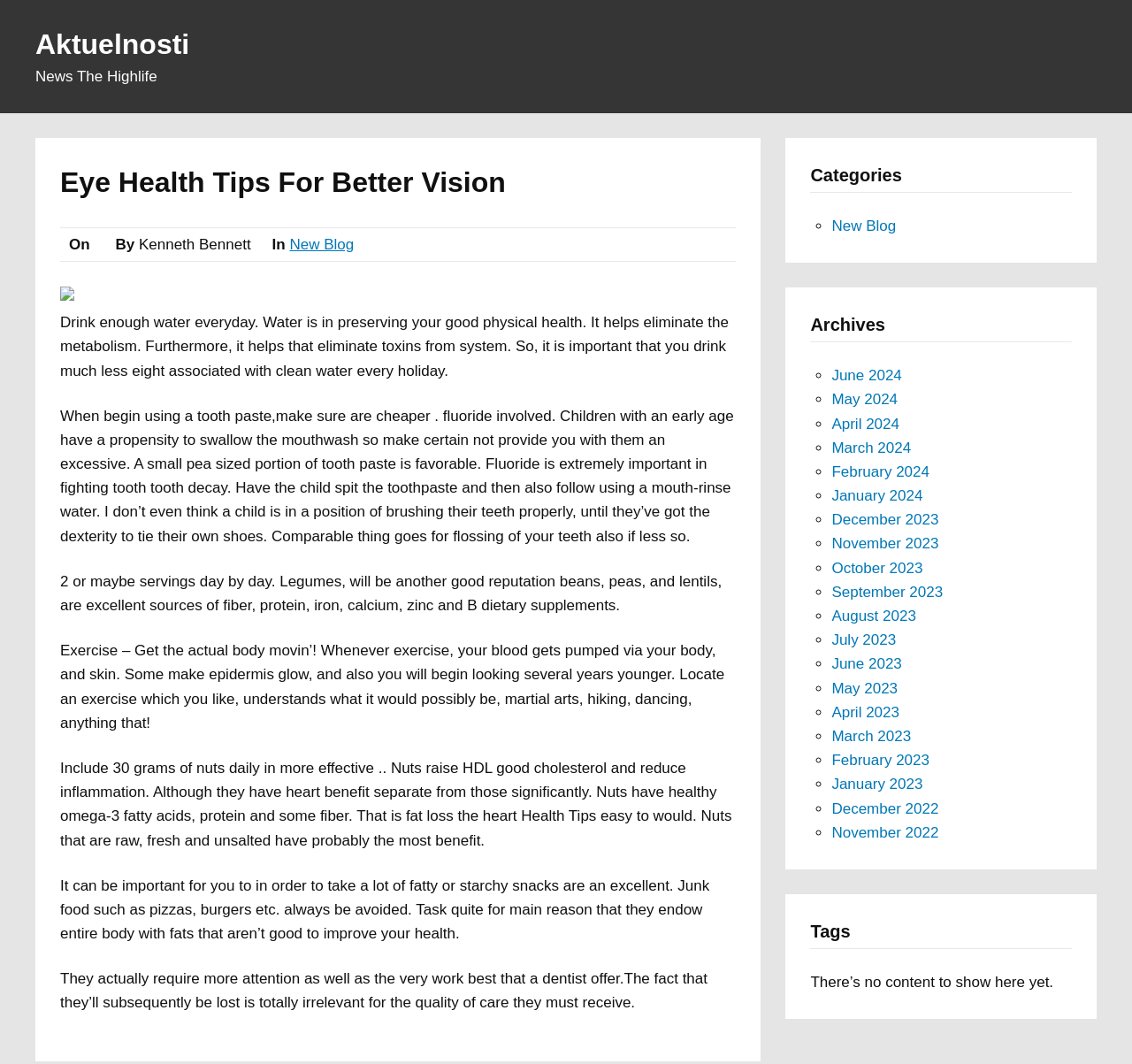Extract the bounding box of the UI element described as: "November 2023".

[0.735, 0.503, 0.829, 0.519]